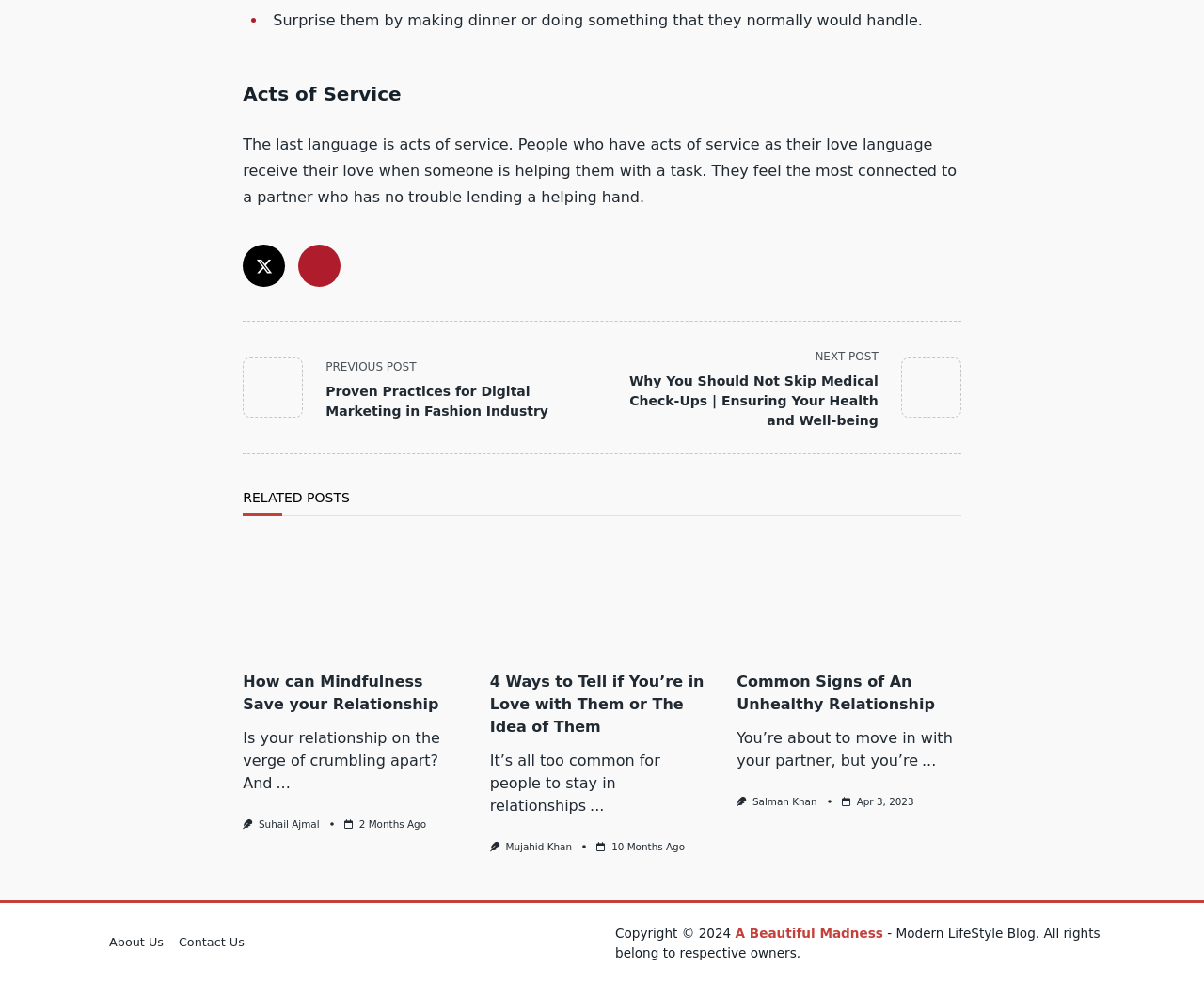From the details in the image, provide a thorough response to the question: Who wrote the article 'Ways to Tell if You’re in Love with Them or The Idea of Them'?

The article 'Ways to Tell if You’re in Love with Them or The Idea of Them' is written by Mujahid Khan, as indicated by the author's name at the bottom of the article.